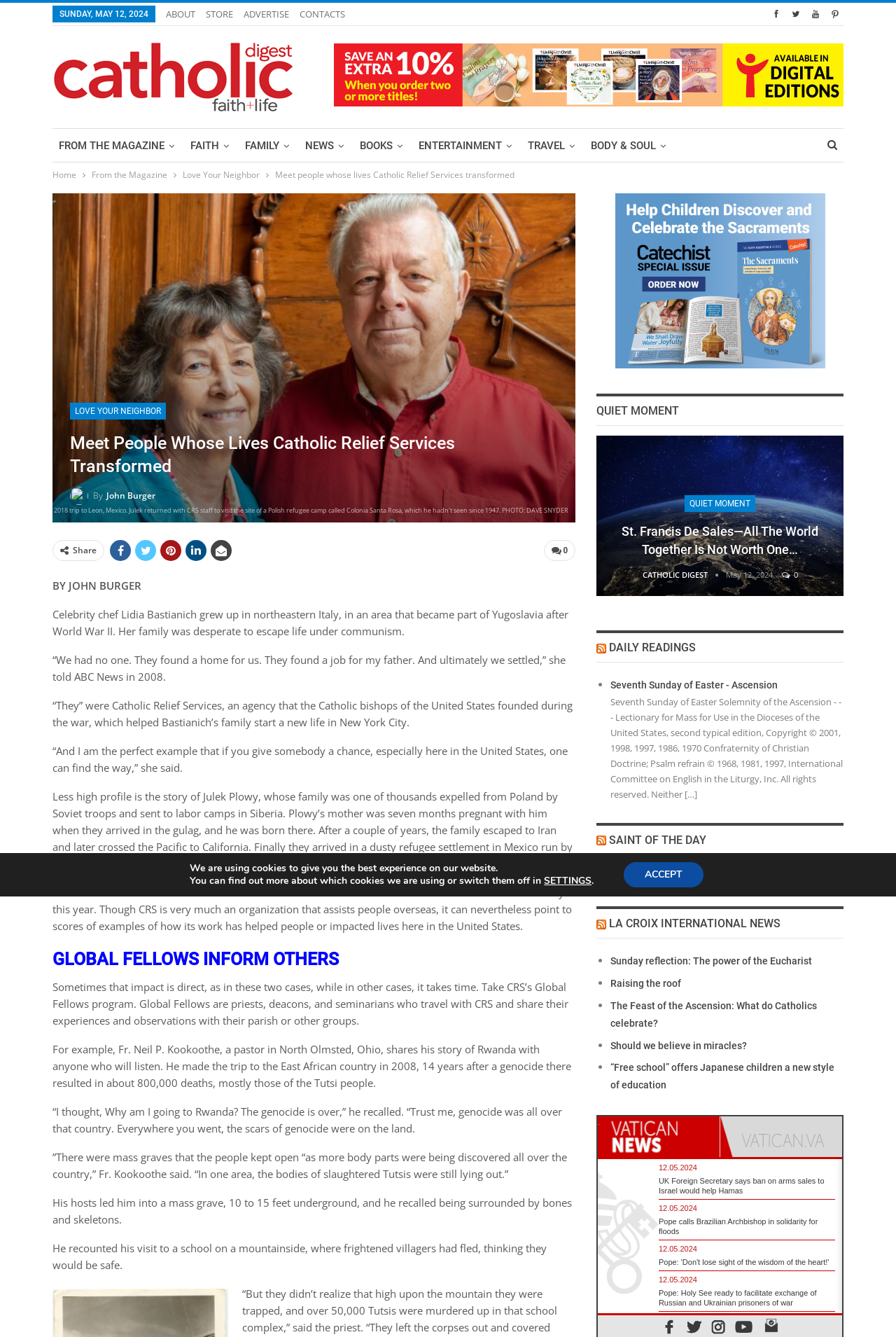Provide the bounding box coordinates in the format (top-left x, top-left y, bottom-right x, bottom-right y). All values are floating point numbers between 0 and 1. Determine the bounding box coordinate of the UI element described as: Love Your Neighbor

[0.204, 0.125, 0.29, 0.137]